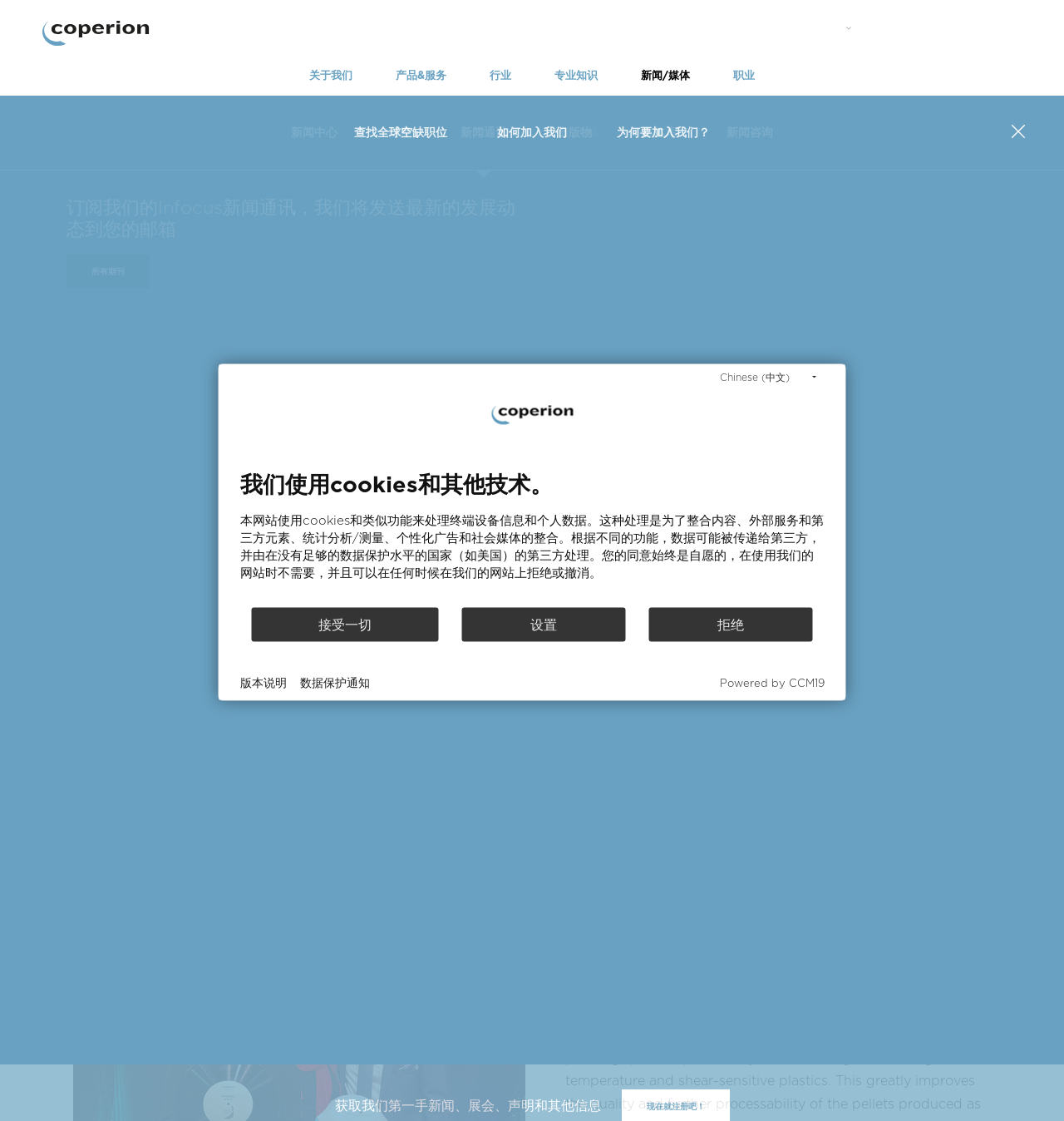Provide the bounding box coordinates for the area that should be clicked to complete the instruction: "Click the '分享' button".

[0.878, 0.513, 0.938, 0.545]